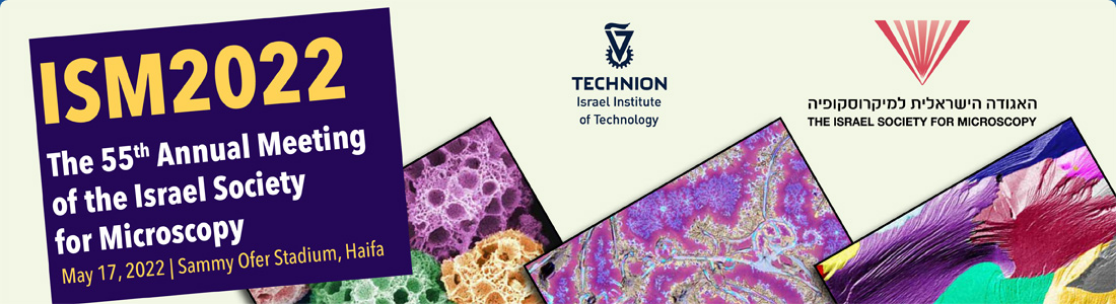Please answer the following question using a single word or phrase: 
What is the color of the background on the left side of the banner?

Purple